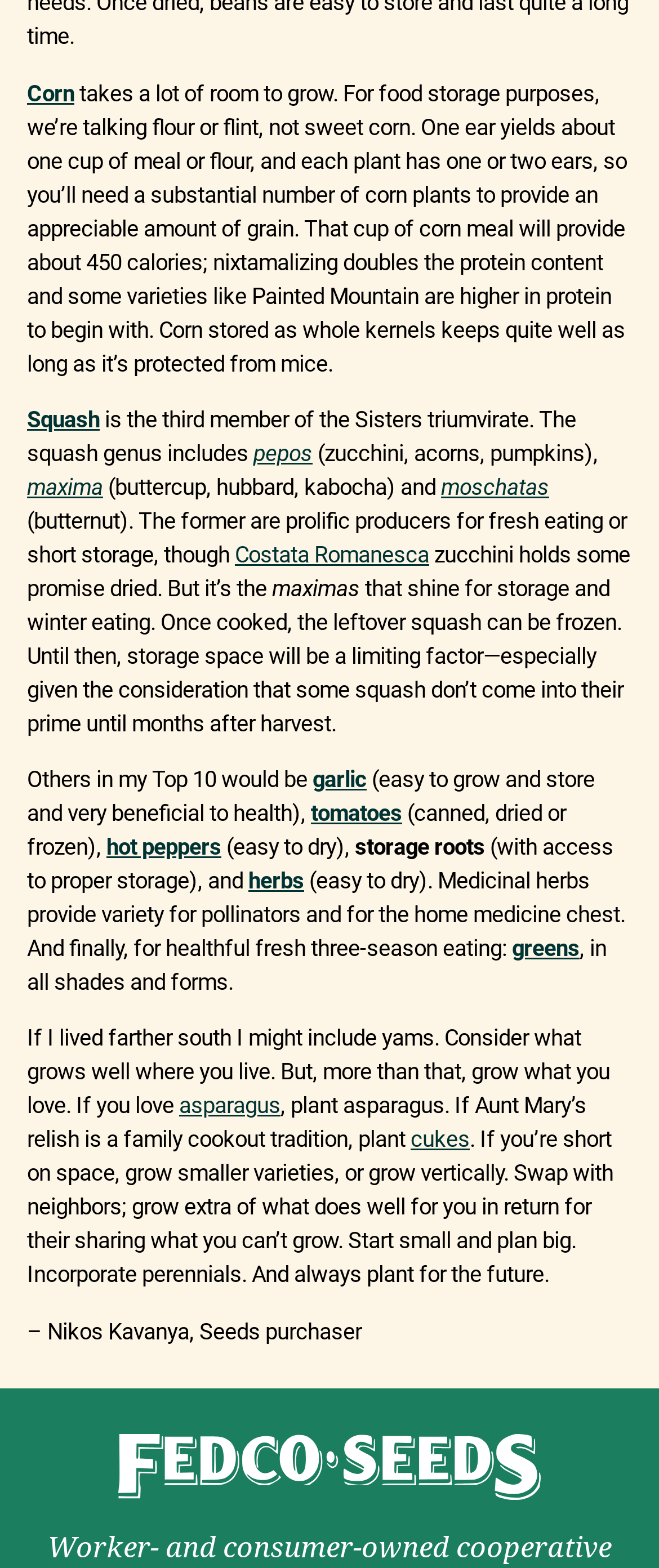What type of squash is good for drying?
Could you please answer the question thoroughly and with as much detail as possible?

The article mentions that 'Costata Romanesca' zucchini holds some promise dried. This is mentioned in the sentence 'But it’s the maximas that shine for storage and winter eating. Once cooked, the leftover squash can be frozen. Until then, storage space will be a limiting factor—especially given the consideration that some squash don’t come into their prime until months after harvest.'